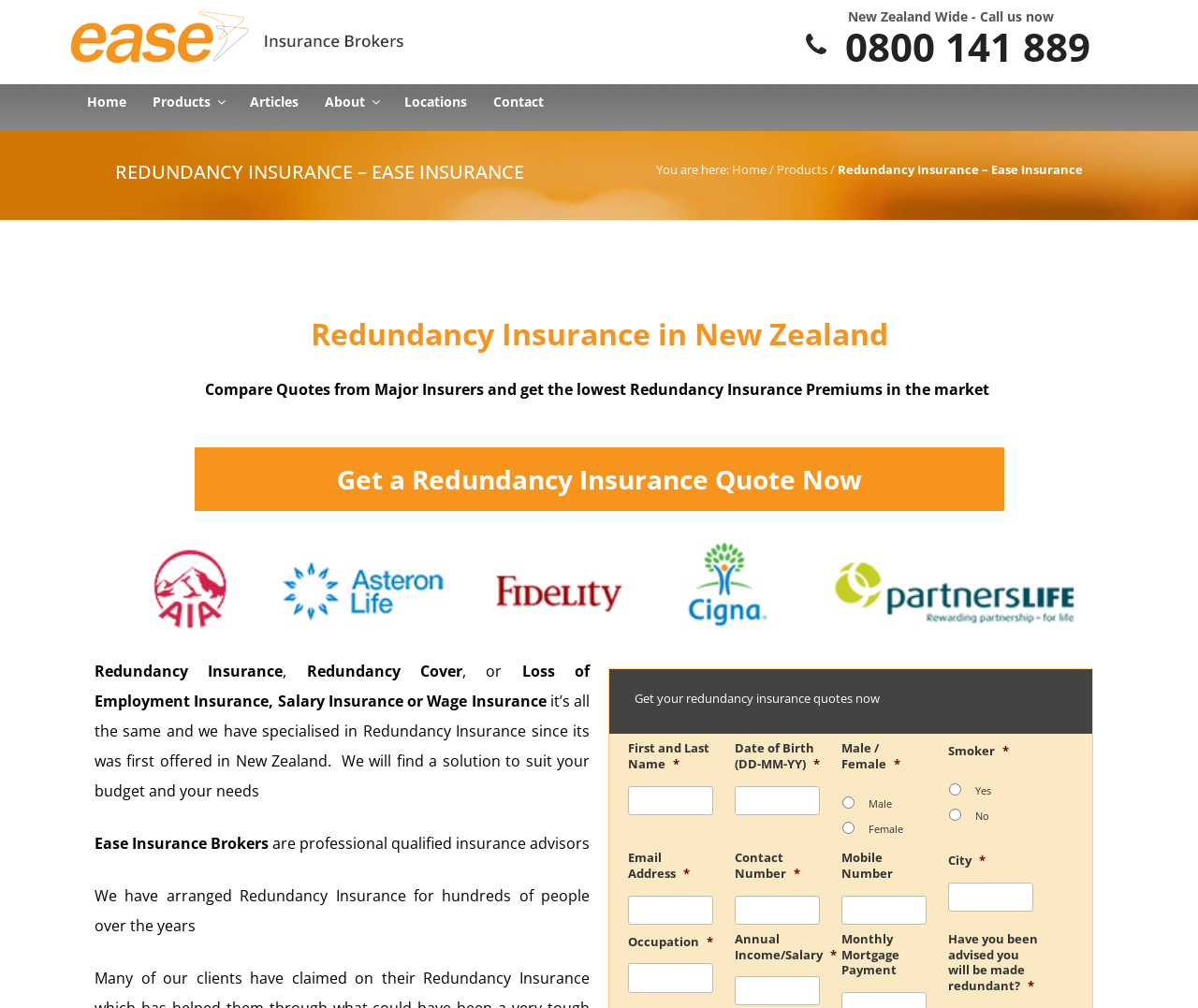Based on the image, please respond to the question with as much detail as possible:
What is the purpose of the form on the webpage?

The form on the webpage is used to collect personal and employment information from users, and the button 'Get a Redundancy Insurance Quote Now' suggests that the purpose of the form is to get a quote for redundancy insurance.